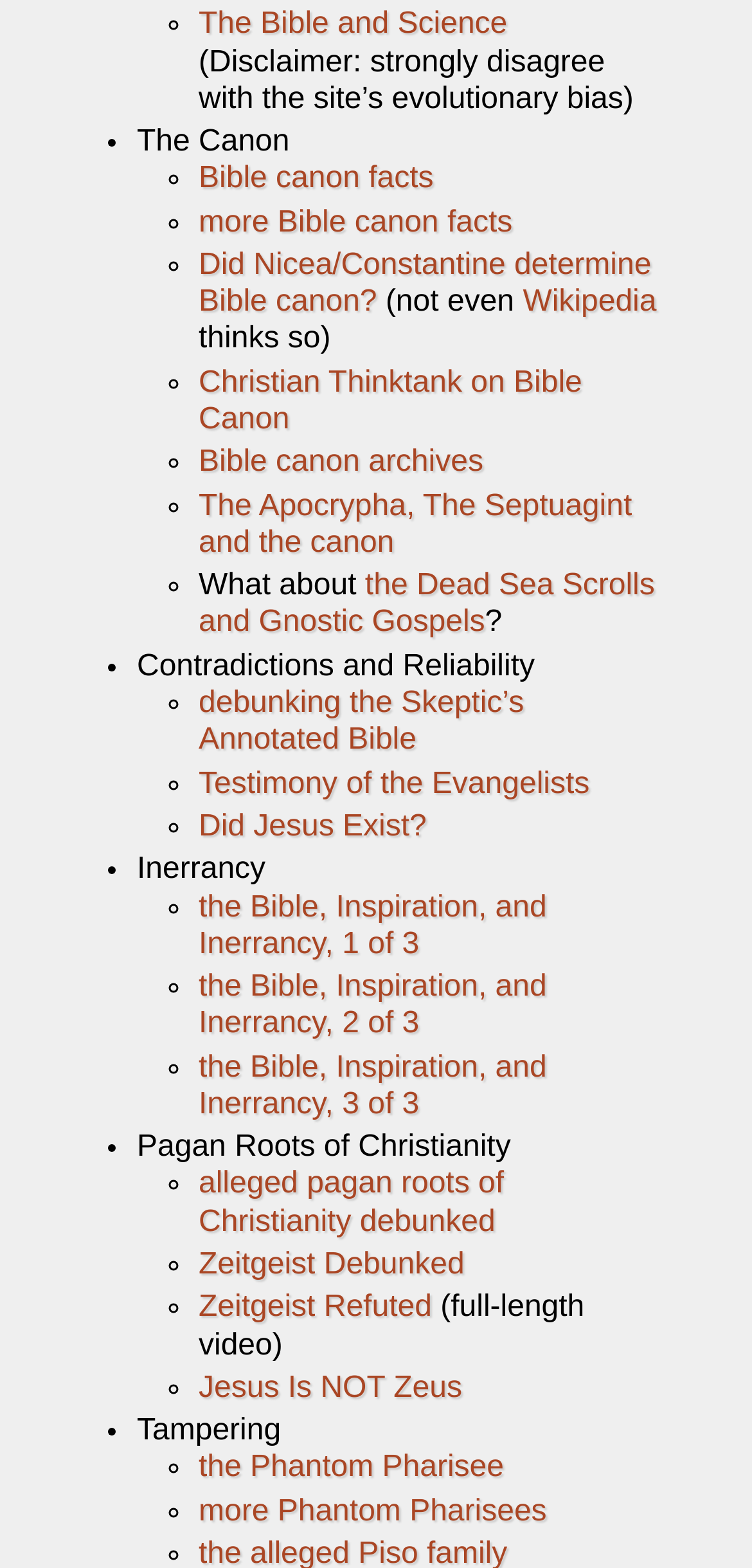For the element described, predict the bounding box coordinates as (top-left x, top-left y, bottom-right x, bottom-right y). All values should be between 0 and 1. Element description: Adminstrador

None